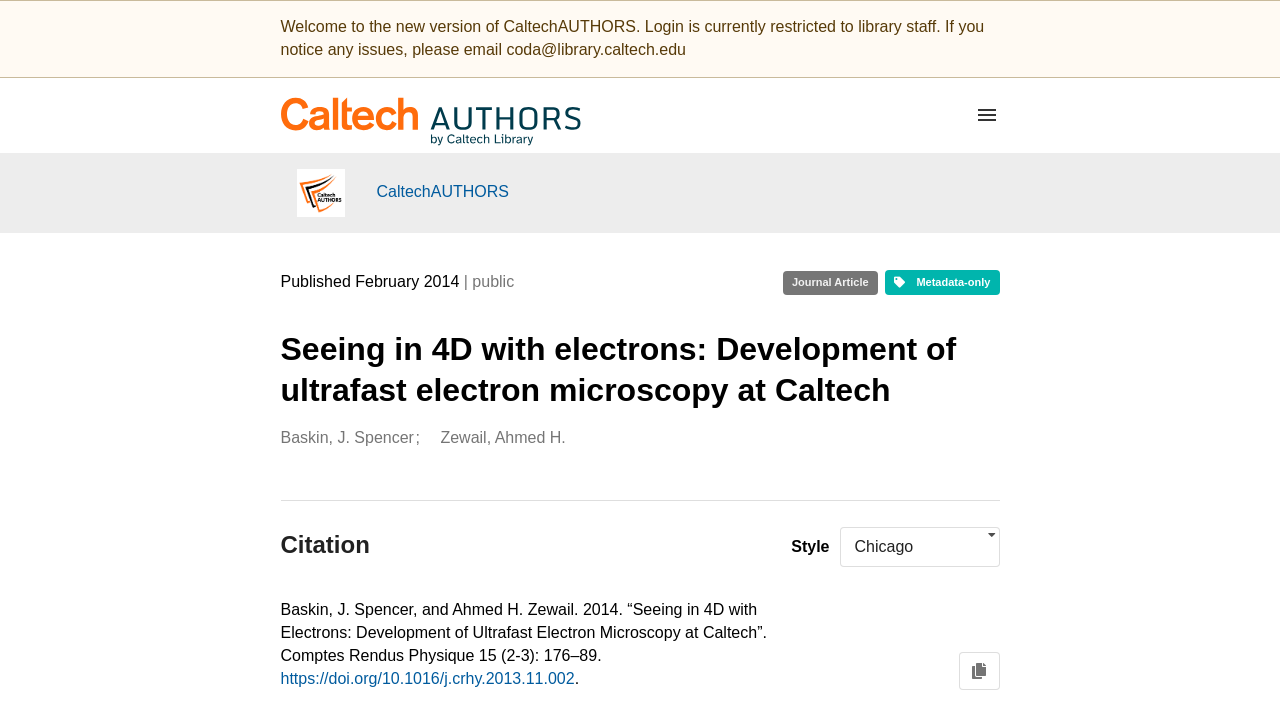Using the webpage screenshot, locate the HTML element that fits the following description and provide its bounding box: "https://doi.org/10.1016/j.crhy.2013.11.002".

[0.219, 0.938, 0.449, 0.962]